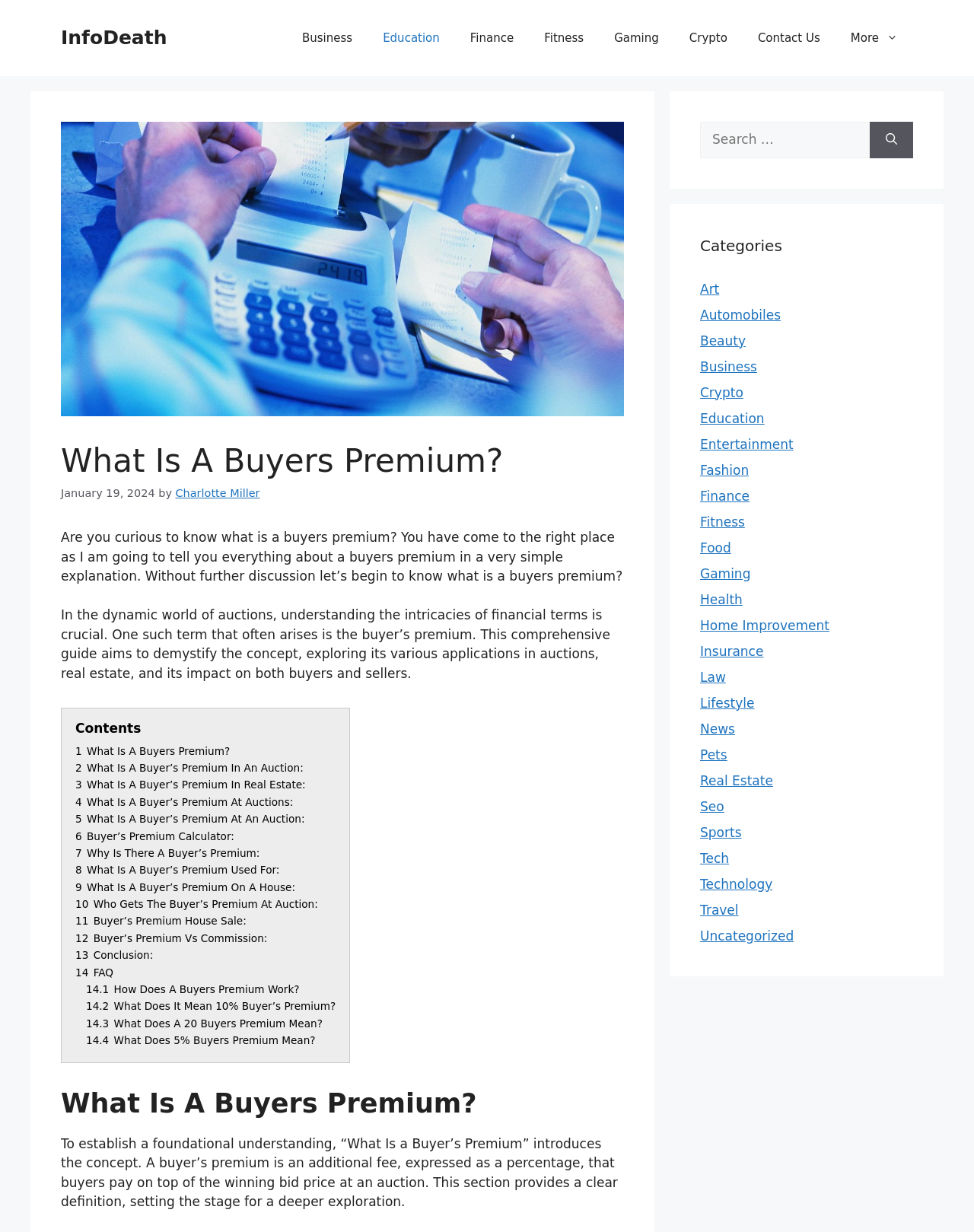Identify the coordinates of the bounding box for the element that must be clicked to accomplish the instruction: "Explore the 'Finance' category".

[0.719, 0.396, 0.77, 0.409]